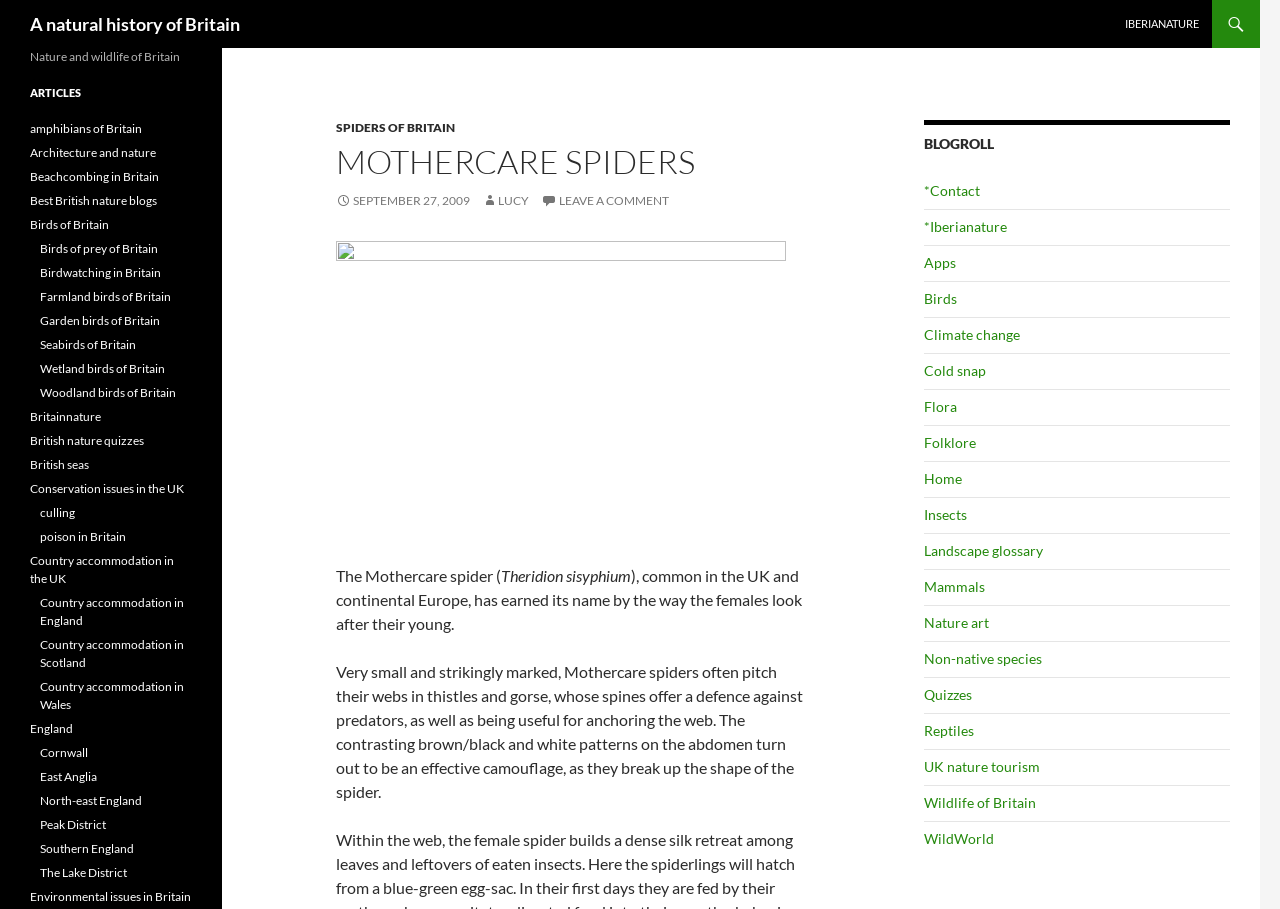Determine the bounding box coordinates for the UI element matching this description: "Climate change".

[0.722, 0.359, 0.797, 0.377]